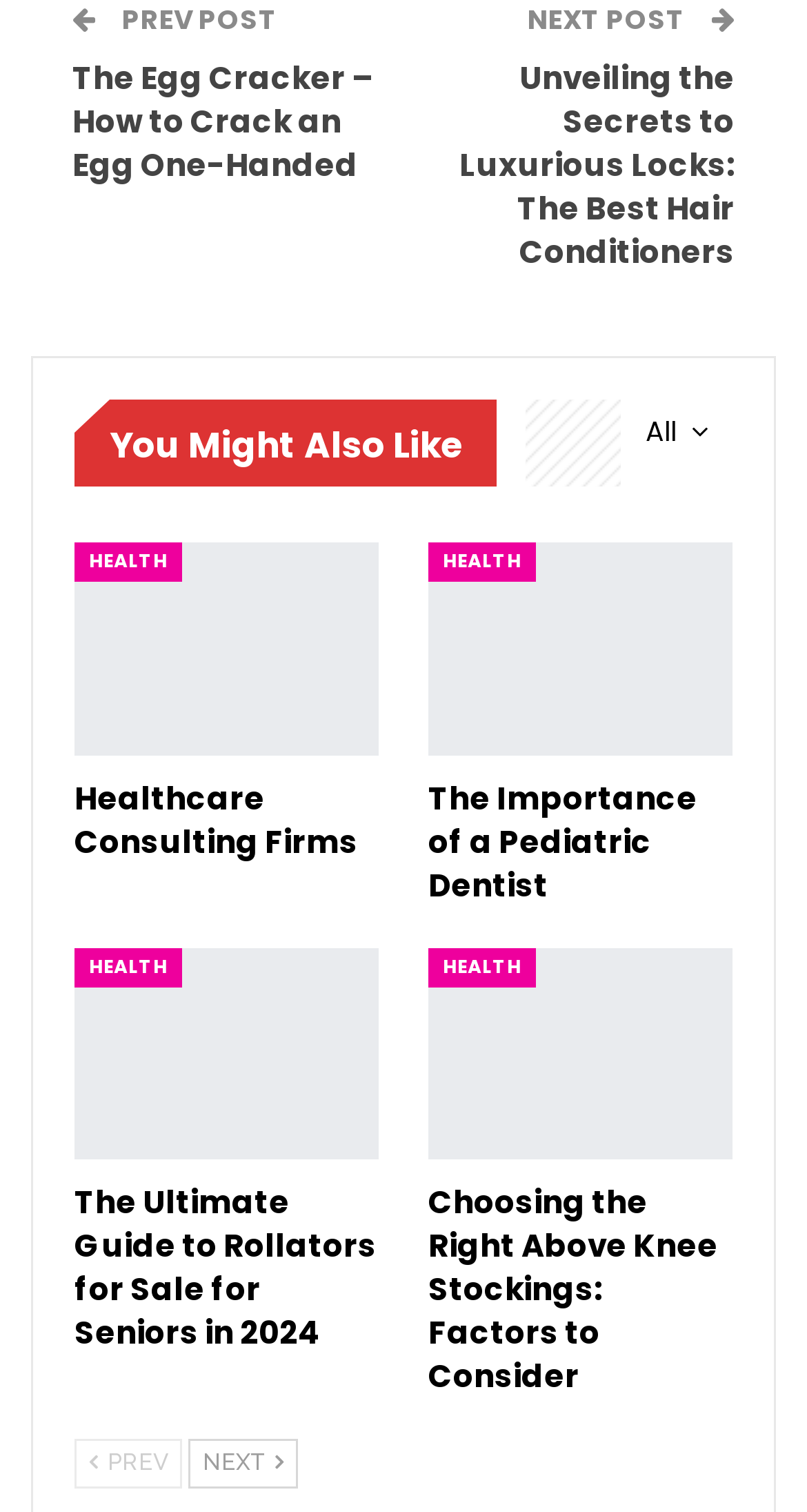Determine the bounding box coordinates for the element that should be clicked to follow this instruction: "go to next post". The coordinates should be given as four float numbers between 0 and 1, in the format [left, top, right, bottom].

[0.654, 0.0, 0.856, 0.026]